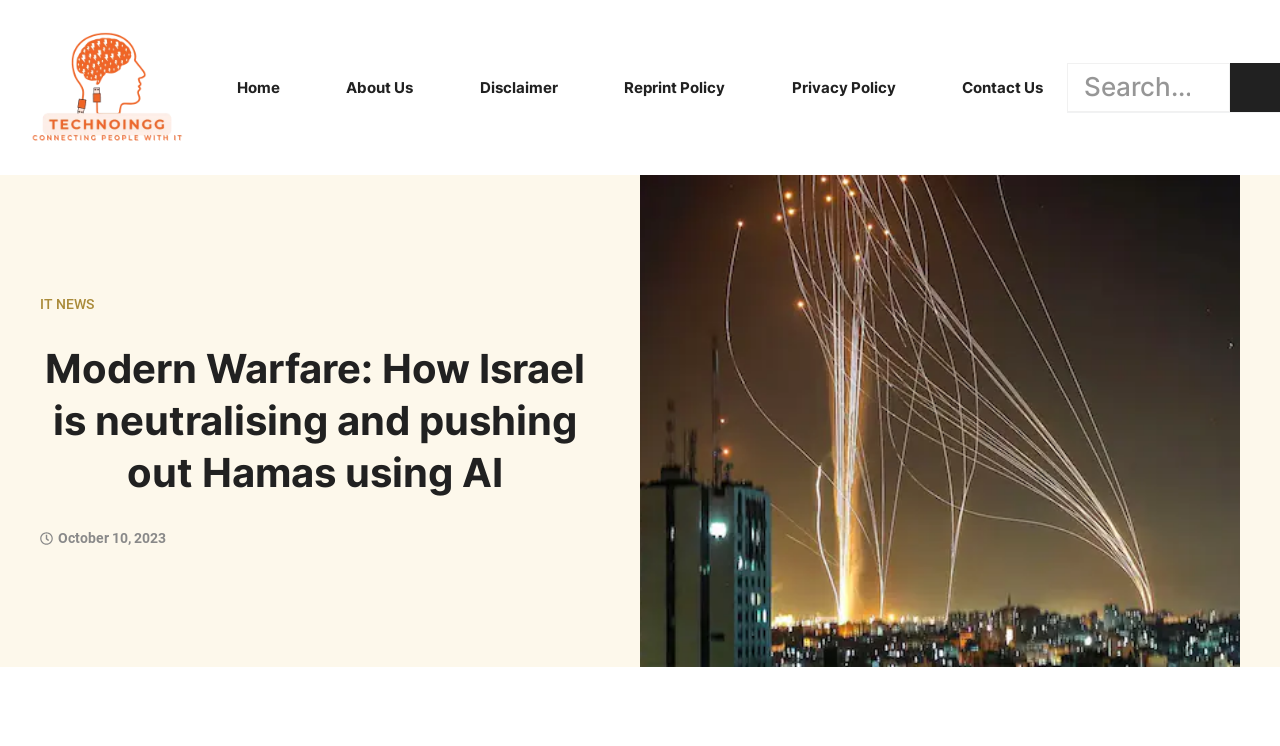Please identify the bounding box coordinates of the element on the webpage that should be clicked to follow this instruction: "View IT news". The bounding box coordinates should be given as four float numbers between 0 and 1, formatted as [left, top, right, bottom].

[0.031, 0.397, 0.073, 0.418]